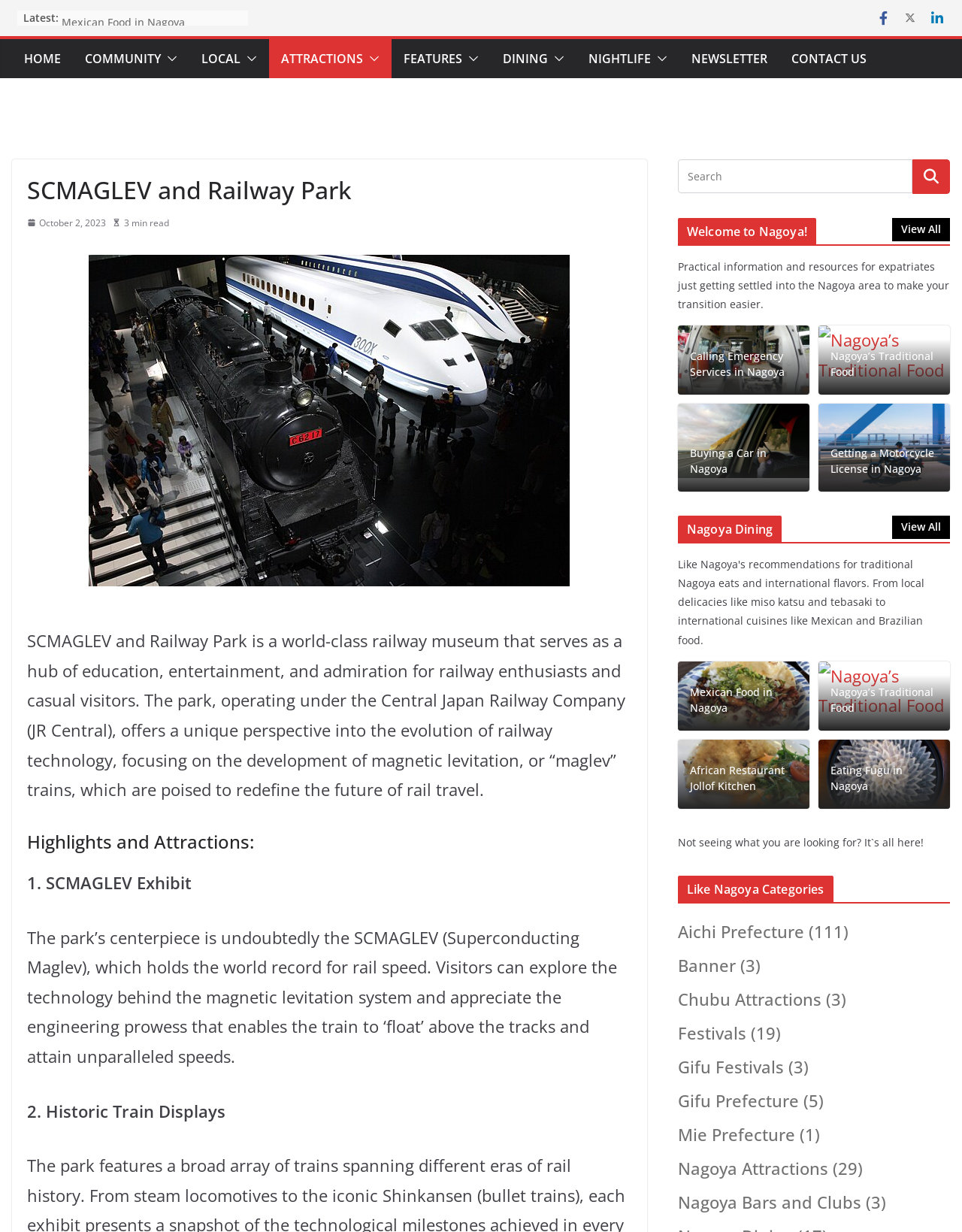What is the purpose of the SCMAGLEV and Railway Park?
Give a detailed response to the question by analyzing the screenshot.

According to the webpage, the SCMAGLEV and Railway Park serves as a hub of education, entertainment, and admiration for railway enthusiasts and casual visitors, which is mentioned in the description of the park.